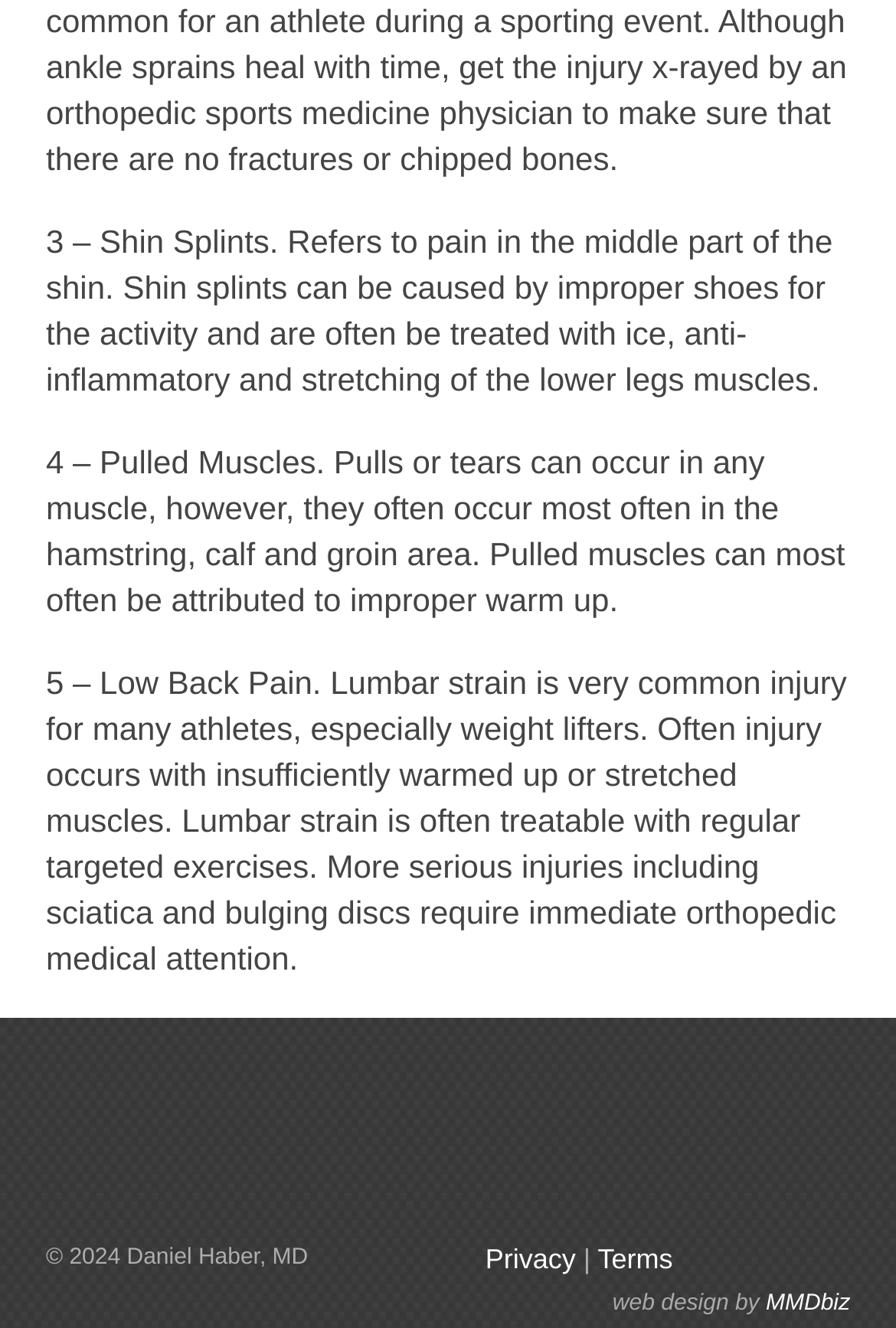Bounding box coordinates are specified in the format (top-left x, top-left y, bottom-right x, bottom-right y). All values are floating point numbers bounded between 0 and 1. Please provide the bounding box coordinate of the region this sentence describes: Terms

[0.667, 0.935, 0.751, 0.96]